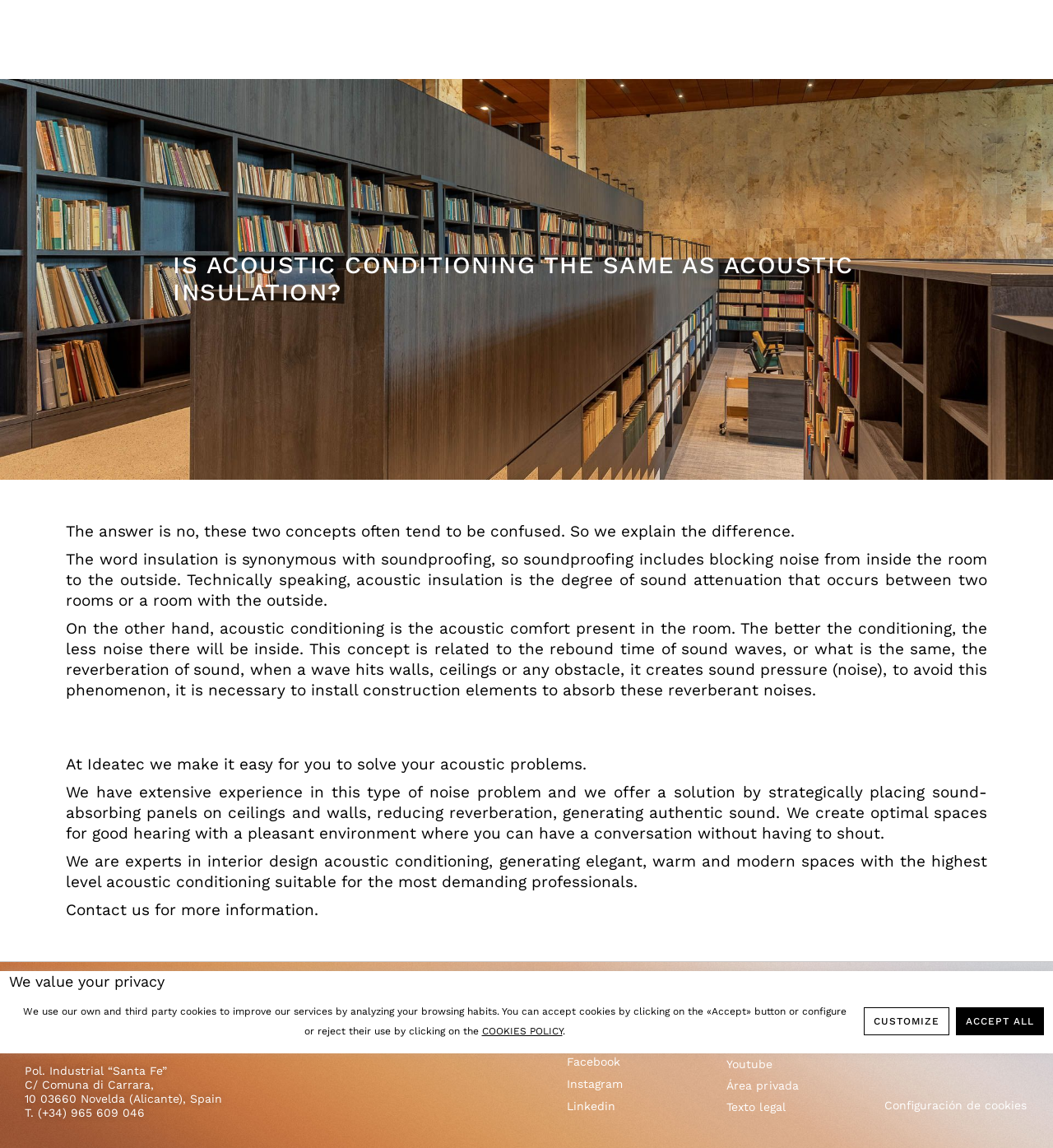Please determine the bounding box coordinates of the element's region to click in order to carry out the following instruction: "Click the 'Ideatec' link at the top". The coordinates should be four float numbers between 0 and 1, i.e., [left, top, right, bottom].

[0.023, 0.022, 0.372, 0.047]